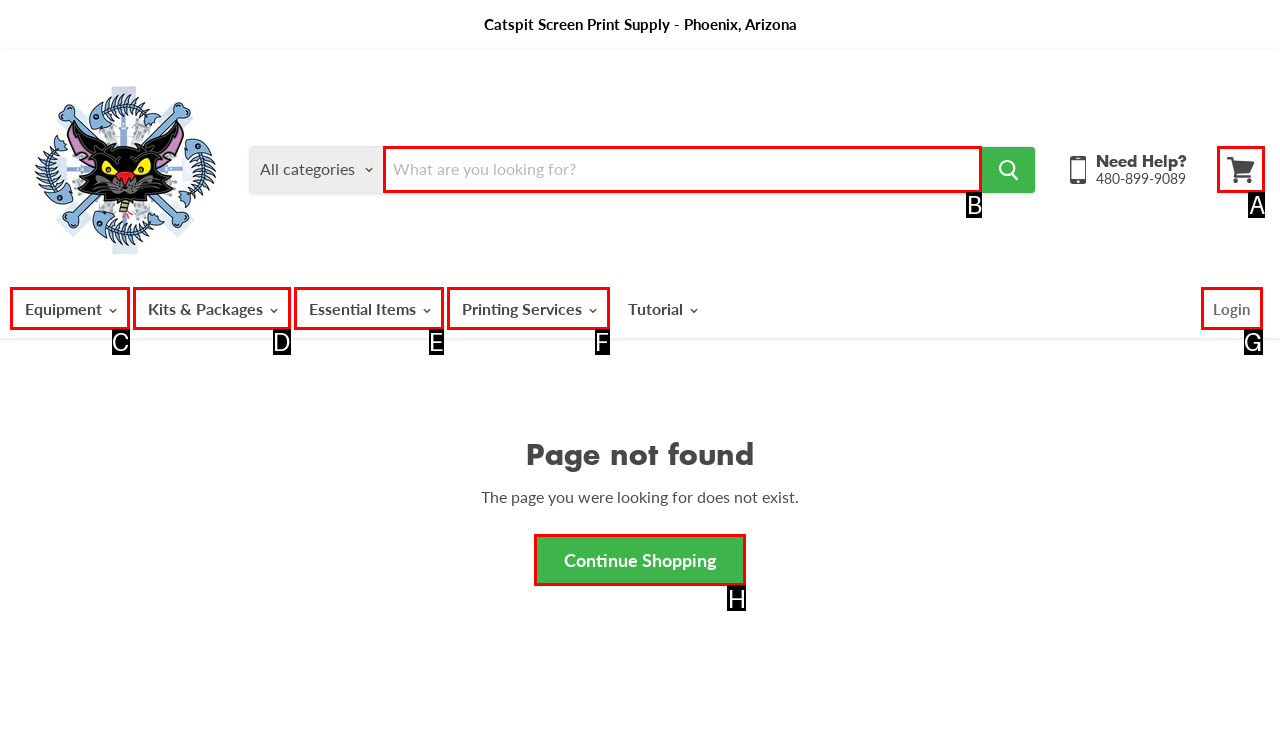Indicate which HTML element you need to click to complete the task: View cart. Provide the letter of the selected option directly.

A